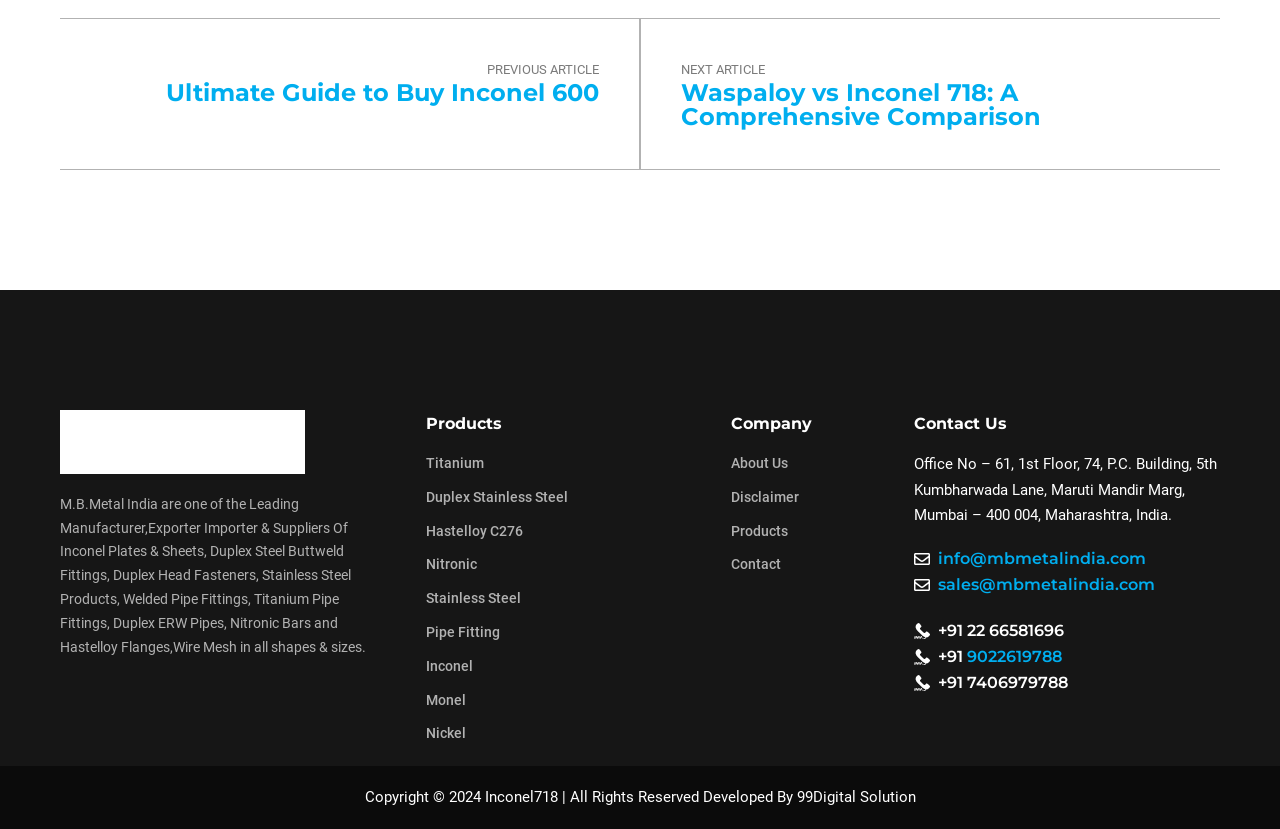What is the company name?
Please give a well-detailed answer to the question.

I found the company name by looking at the static text element that says 'M.B.Metal India are one of the Leading Manufacturer,Exporter Importer & Suppliers Of Inconel Plates & Sheets...' which indicates that M.B.Metal India is the company name.